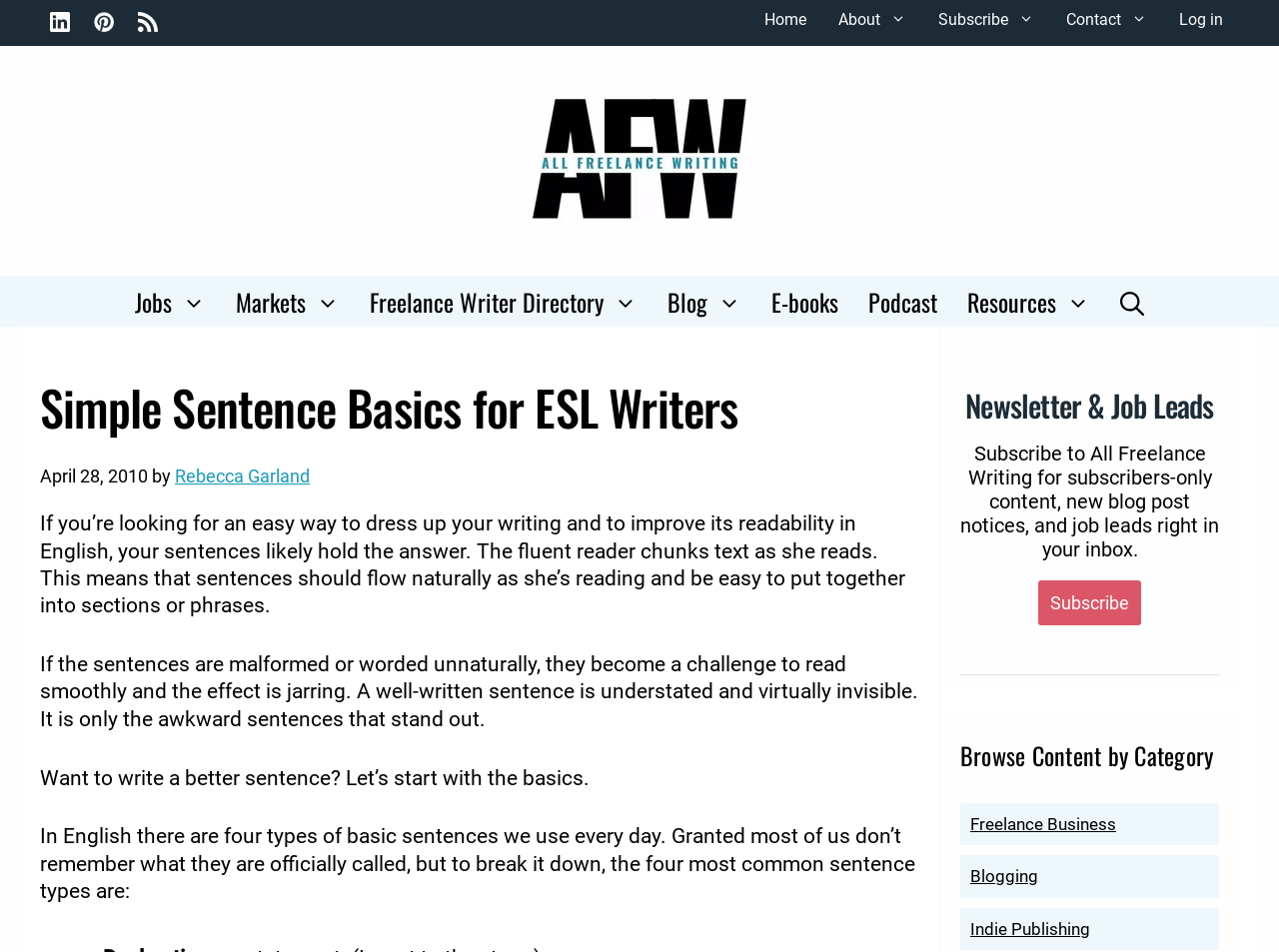Please specify the bounding box coordinates of the element that should be clicked to execute the given instruction: 'Click the LinkedIn link'. Ensure the coordinates are four float numbers between 0 and 1, expressed as [left, top, right, bottom].

[0.039, 0.014, 0.064, 0.039]